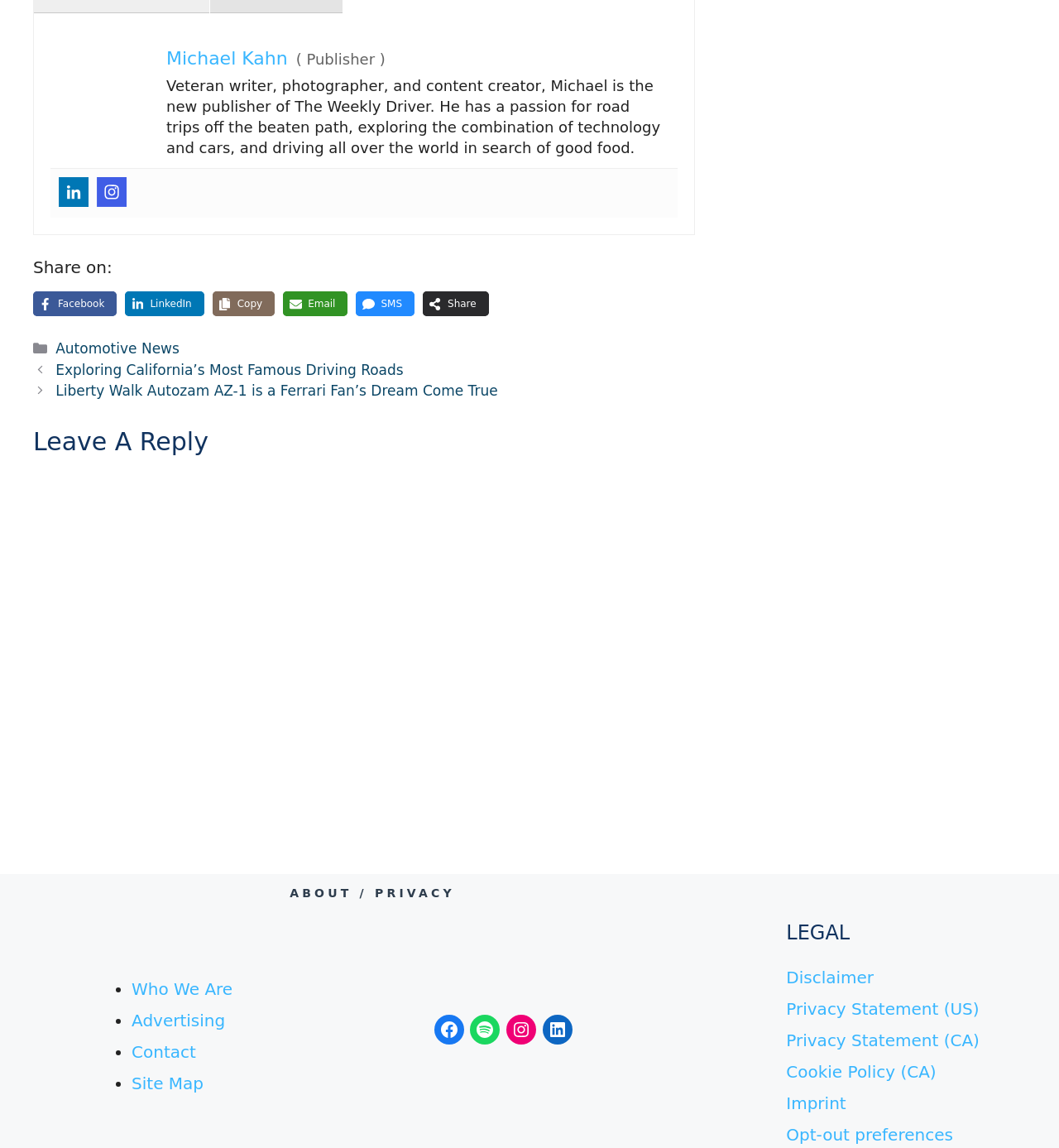Find the bounding box coordinates of the clickable area required to complete the following action: "Leave a reply".

[0.031, 0.372, 0.656, 0.399]